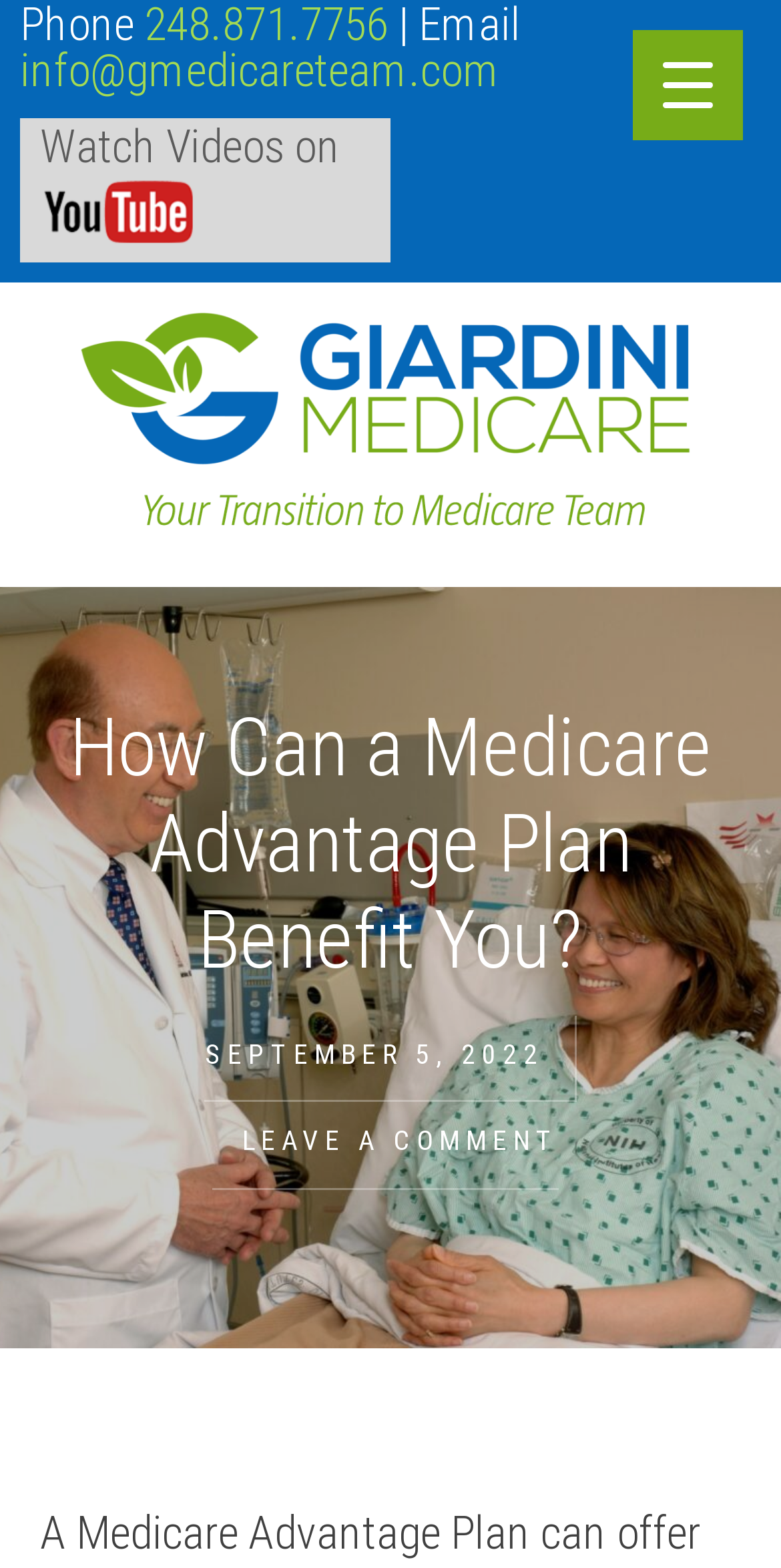Given the element description, predict the bounding box coordinates in the format (top-left x, top-left y, bottom-right x, bottom-right y). Make sure all values are between 0 and 1. Here is the element description: info@gmedicareteam.com

[0.026, 0.033, 0.641, 0.063]